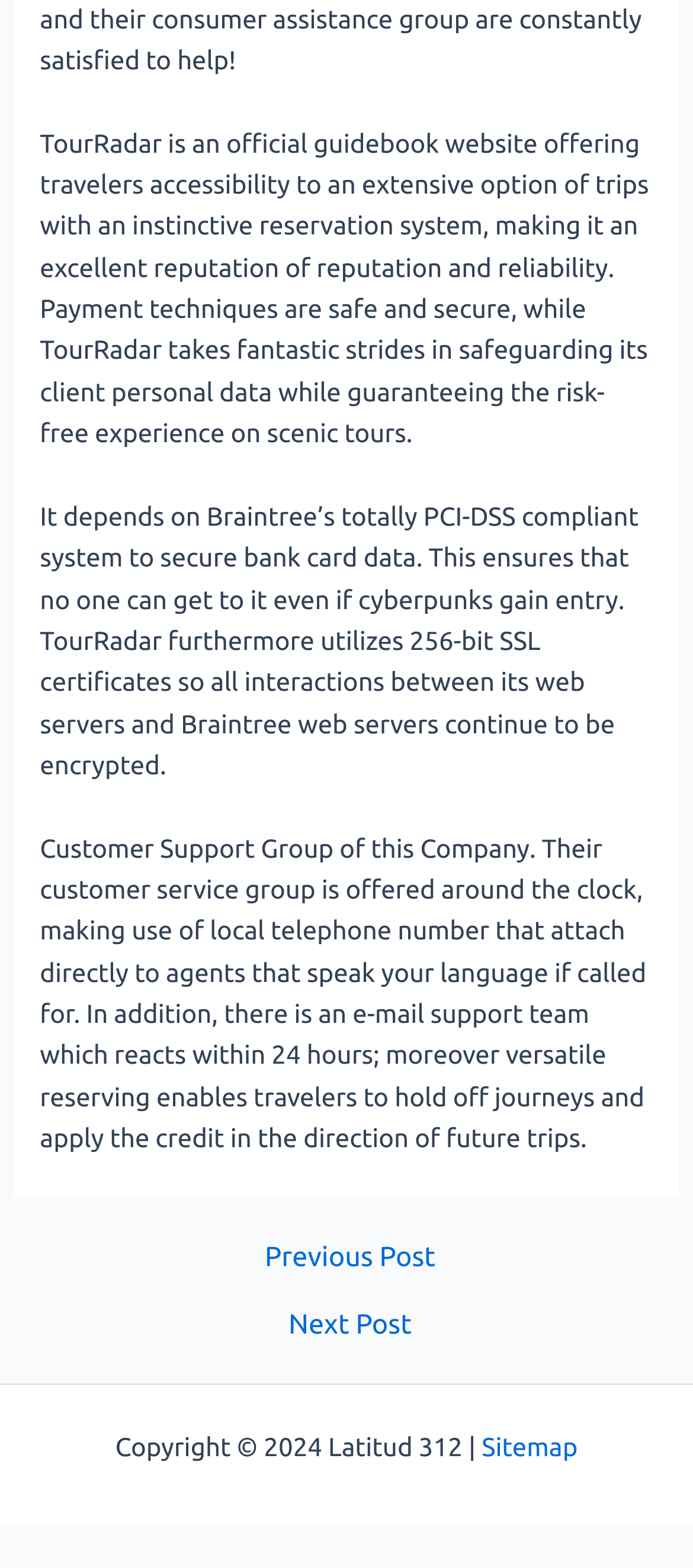What is the copyright year of the webpage?
Answer the question using a single word or phrase, according to the image.

2024